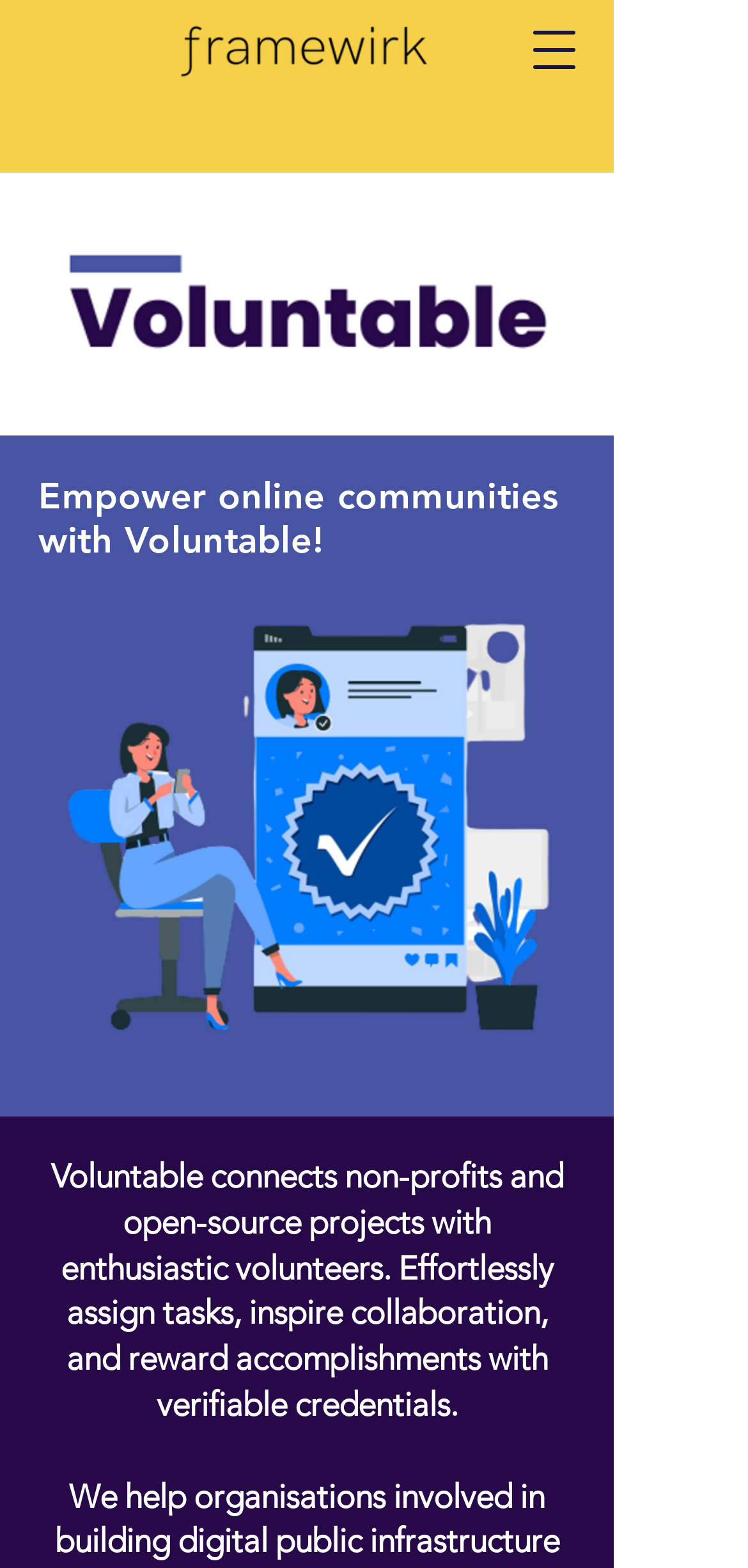How many images are on the webpage?
Based on the screenshot, give a detailed explanation to answer the question.

There are three images on the webpage: the Framewirk logo, the Voluntable logo, and an image with a remove background preview.